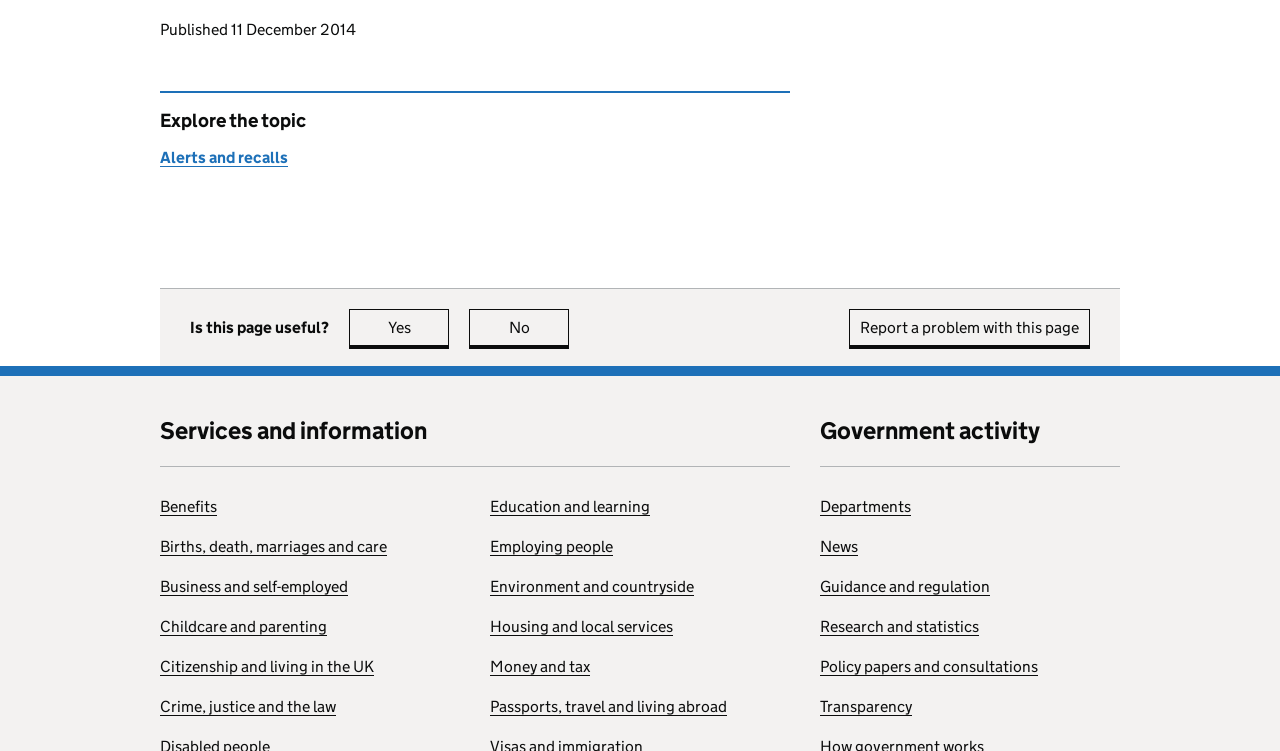Provide a brief response to the question below using a single word or phrase: 
What is the last link listed under 'Government activity'?

Transparency